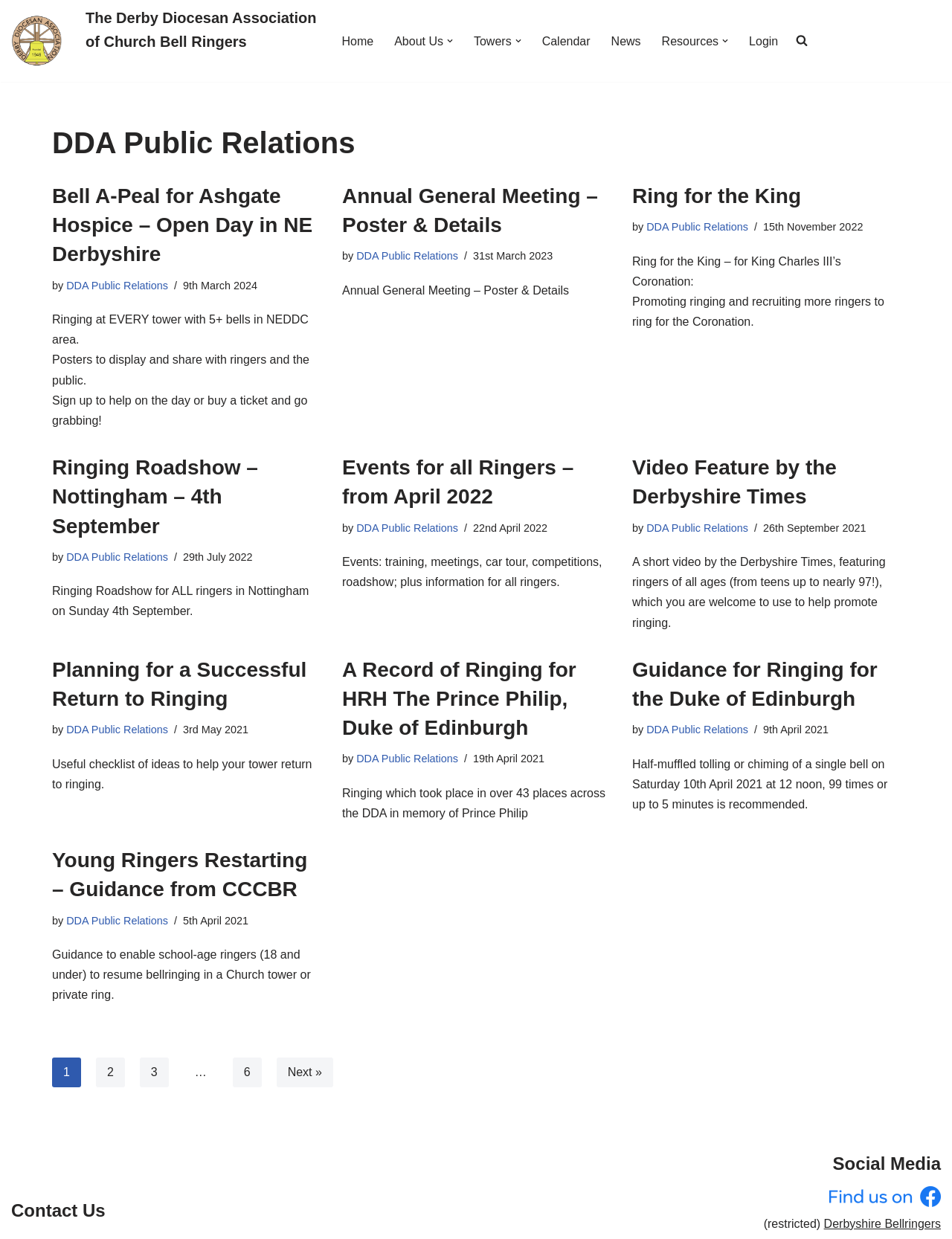Generate a comprehensive caption for the webpage you are viewing.

The webpage is about the Derby Diocesan Association of Church Bell Ringers (DDA). At the top, there is a link to skip to the content and a link to the DDA website. Below that, there is a heading that reads "The Derby Diocesan Association of Church Bell Ringers". 

To the right of the heading, there is a primary navigation menu with links to "Home", "About Us", "Towers", "Calendar", "News", "Resources", and "Login". Each of these links has a dropdown menu with additional options.

The main content of the webpage is divided into five sections, each containing an article with a heading, a brief description, and a link to read more. The articles are arranged in a horizontal row, with the first article on the left and the last article on the right. 

The first article is about an open day event at Ashgate Hospice, with a link to read more. The second article is about the Annual General Meeting, with a link to a poster and details. The third article is about an event called "Ring for the King", with a link to read more.

The fourth article is about a Ringing Roadshow event in Nottingham, with a link to read more. The fifth article is about events for all ringers from April 2022, with a link to read more. 

Below these articles, there are four more articles, each with a heading, a brief description, and a link to read more. The sixth article is about a video feature by the Derbyshire Times, with a link to read more. The seventh article is about planning for a successful return to ringing, with a link to read more.